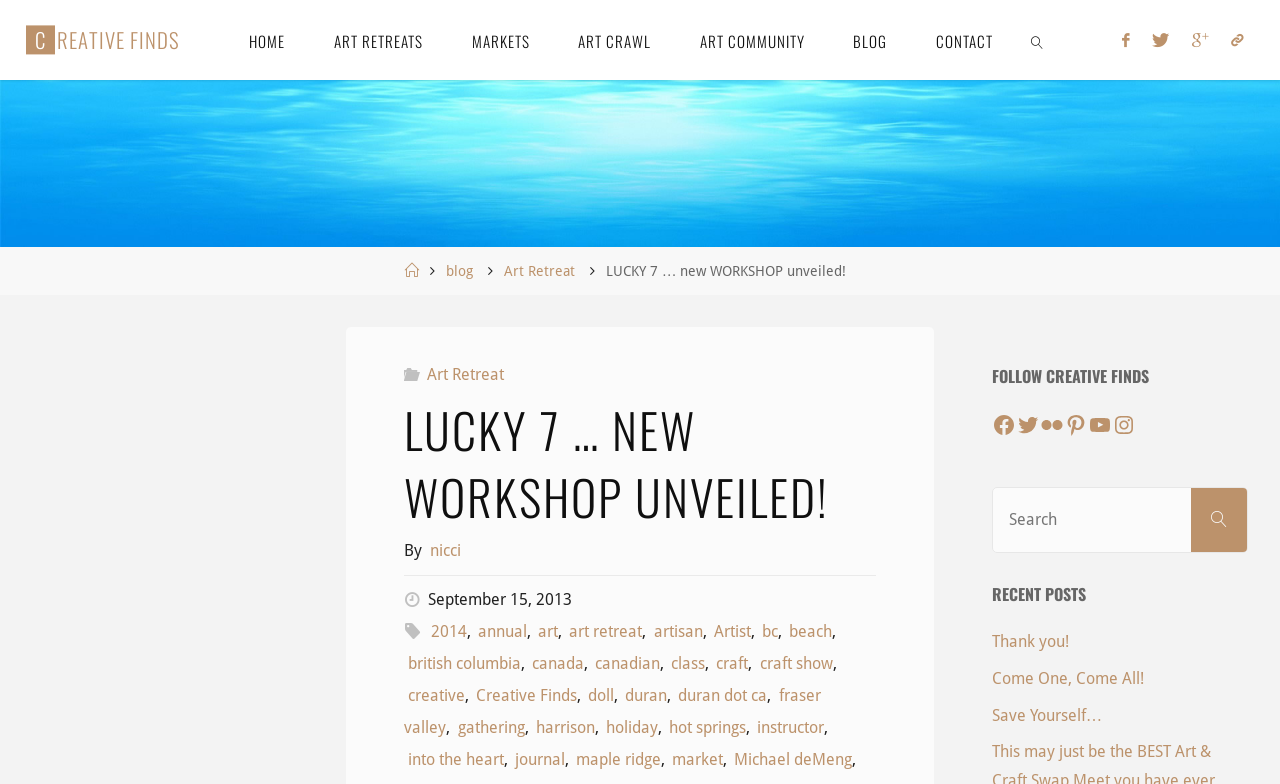Please identify the bounding box coordinates of the clickable area that will allow you to execute the instruction: "Click the 'HOME' link".

[0.176, 0.0, 0.242, 0.102]